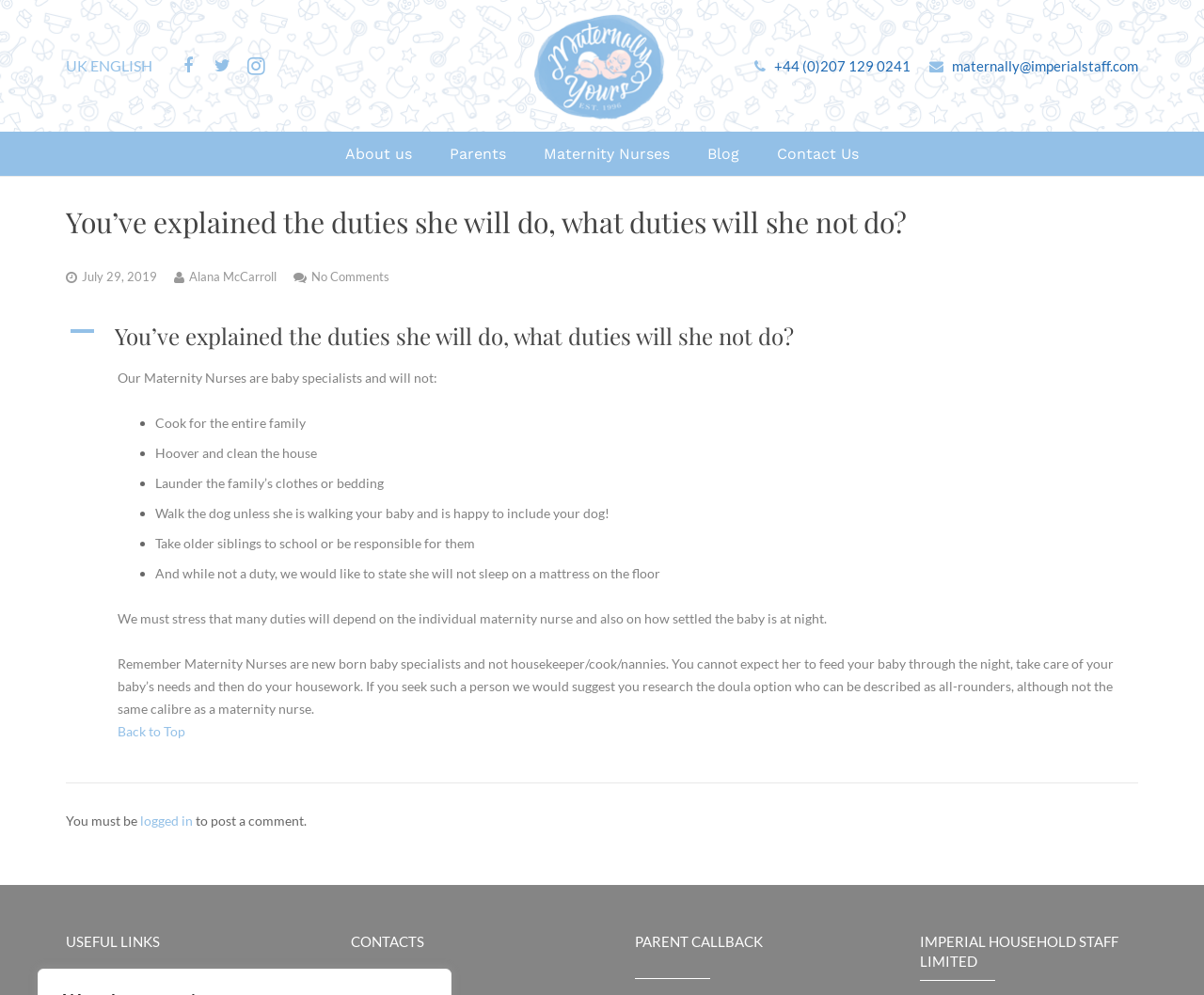Given the description of the UI element: "No Comments", predict the bounding box coordinates in the form of [left, top, right, bottom], with each value being a float between 0 and 1.

[0.259, 0.271, 0.323, 0.285]